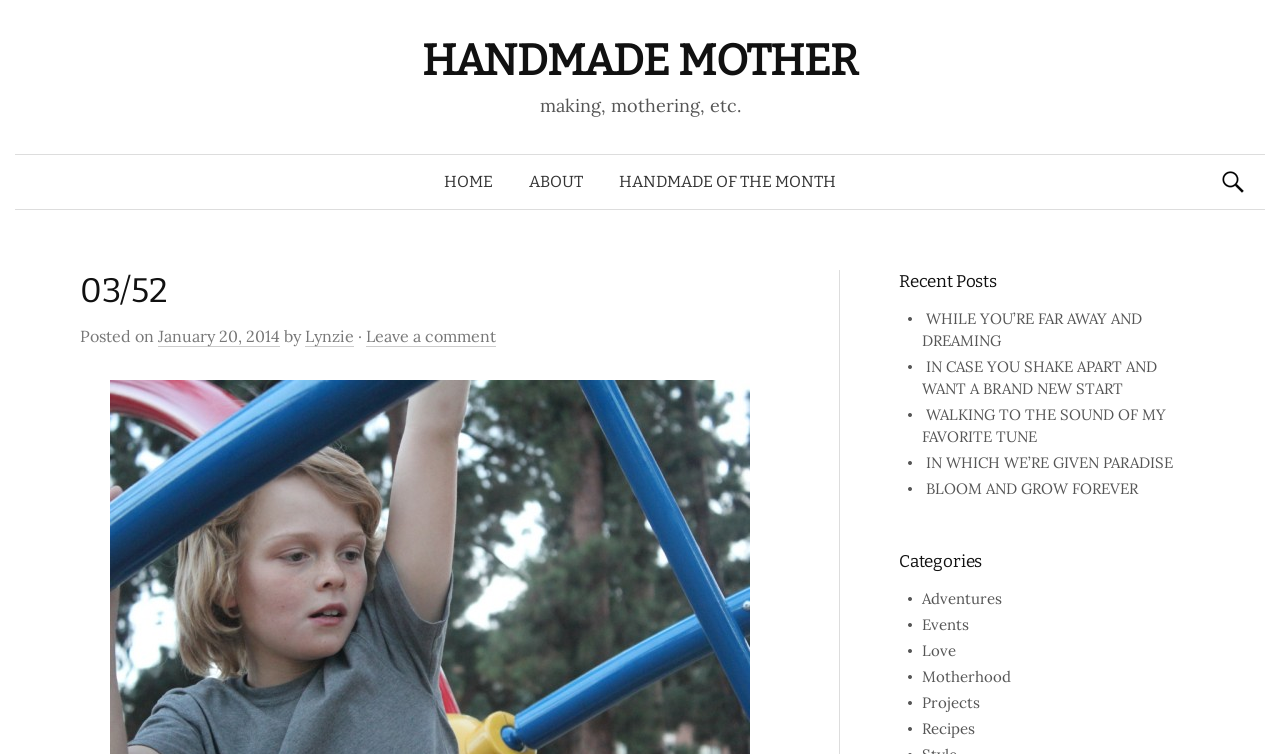Use the information in the screenshot to answer the question comprehensively: What are the categories listed on the webpage?

I found the answer by looking at the section that lists the categories, where it says 'Categories' and then lists the categories as links. The categories listed are Adventures, Events, Love, Motherhood, Projects, and Recipes.